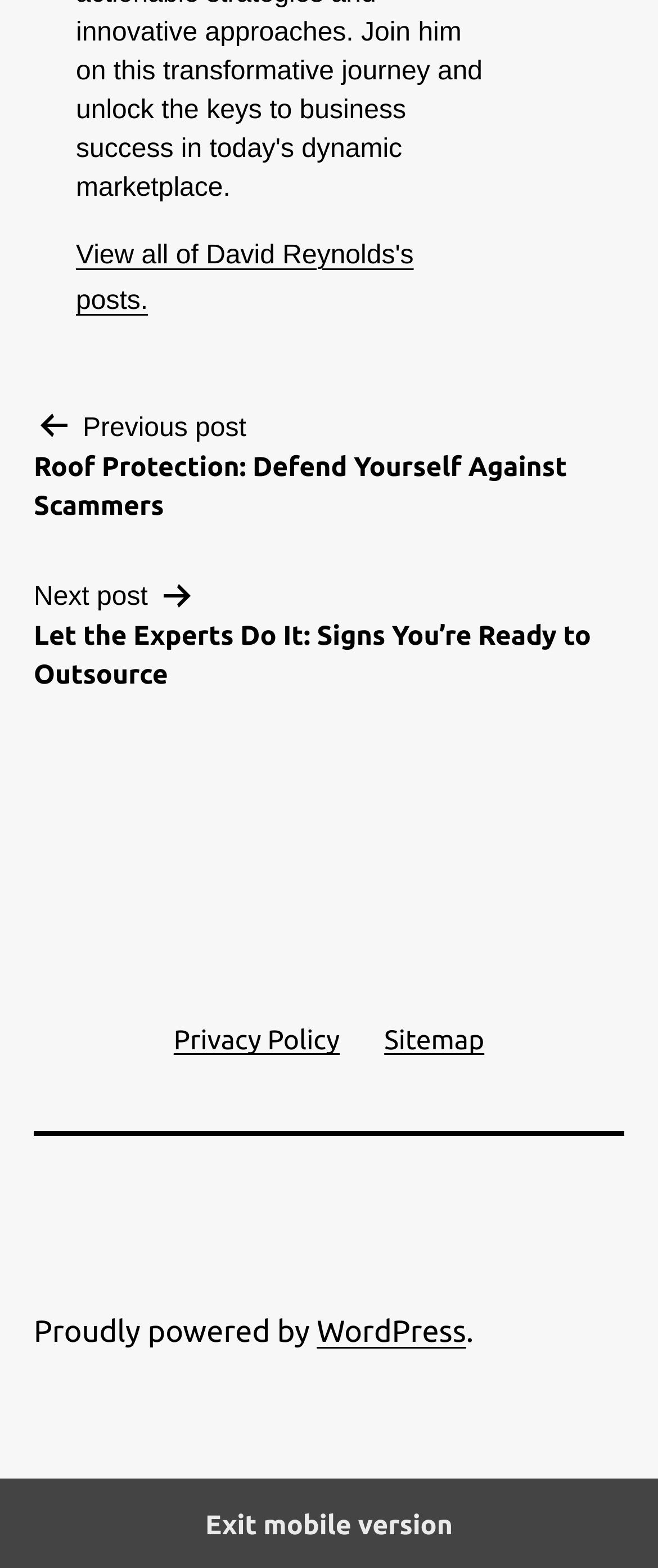Please provide a brief answer to the following inquiry using a single word or phrase:
What is the name of the author?

David Reynolds